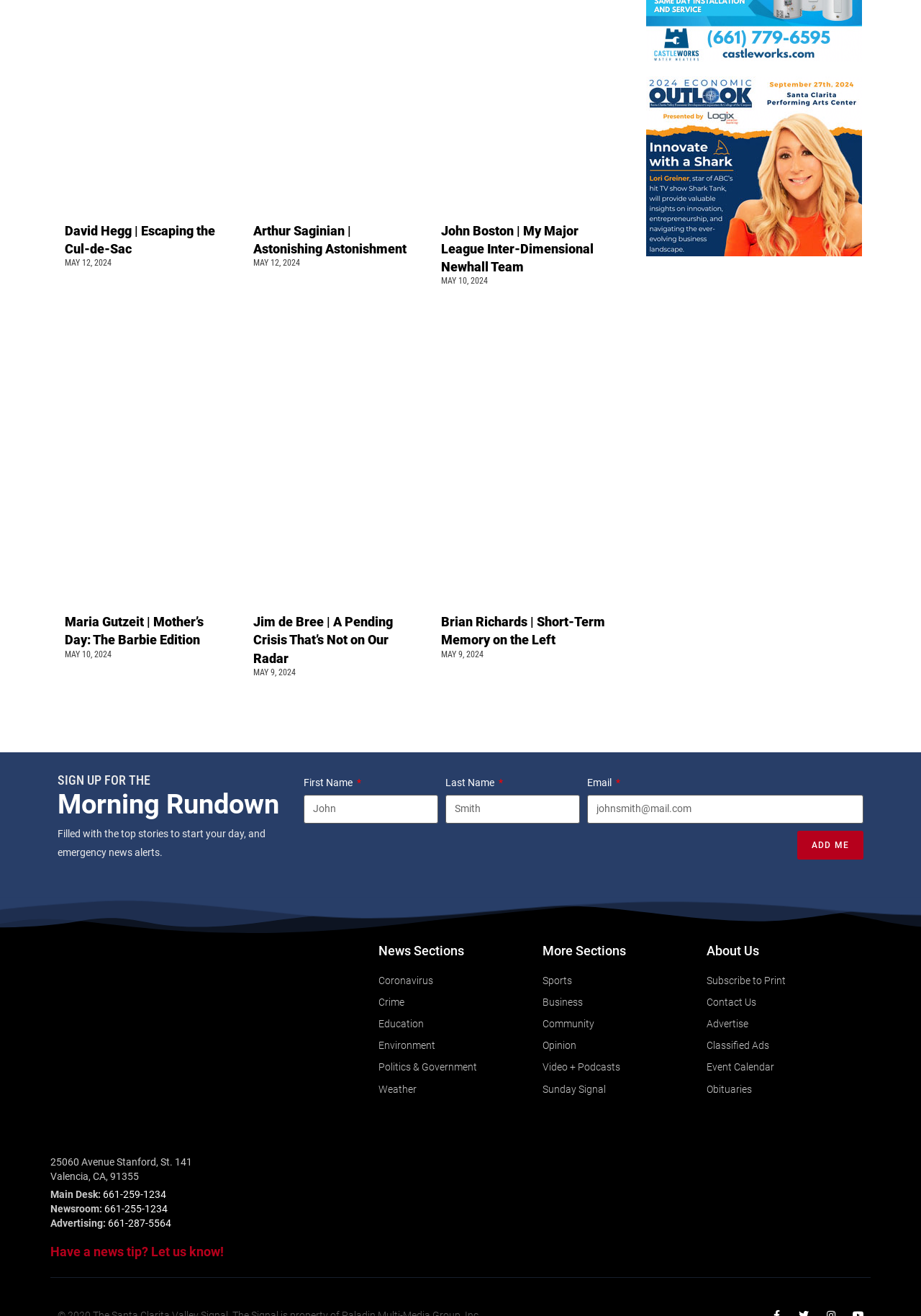Observe the image and answer the following question in detail: How many more sections are listed beyond the news sections?

I found a heading element 'More Sections' and counted the number of link elements underneath it, which are [390] to [395]. There are 6 links in total.